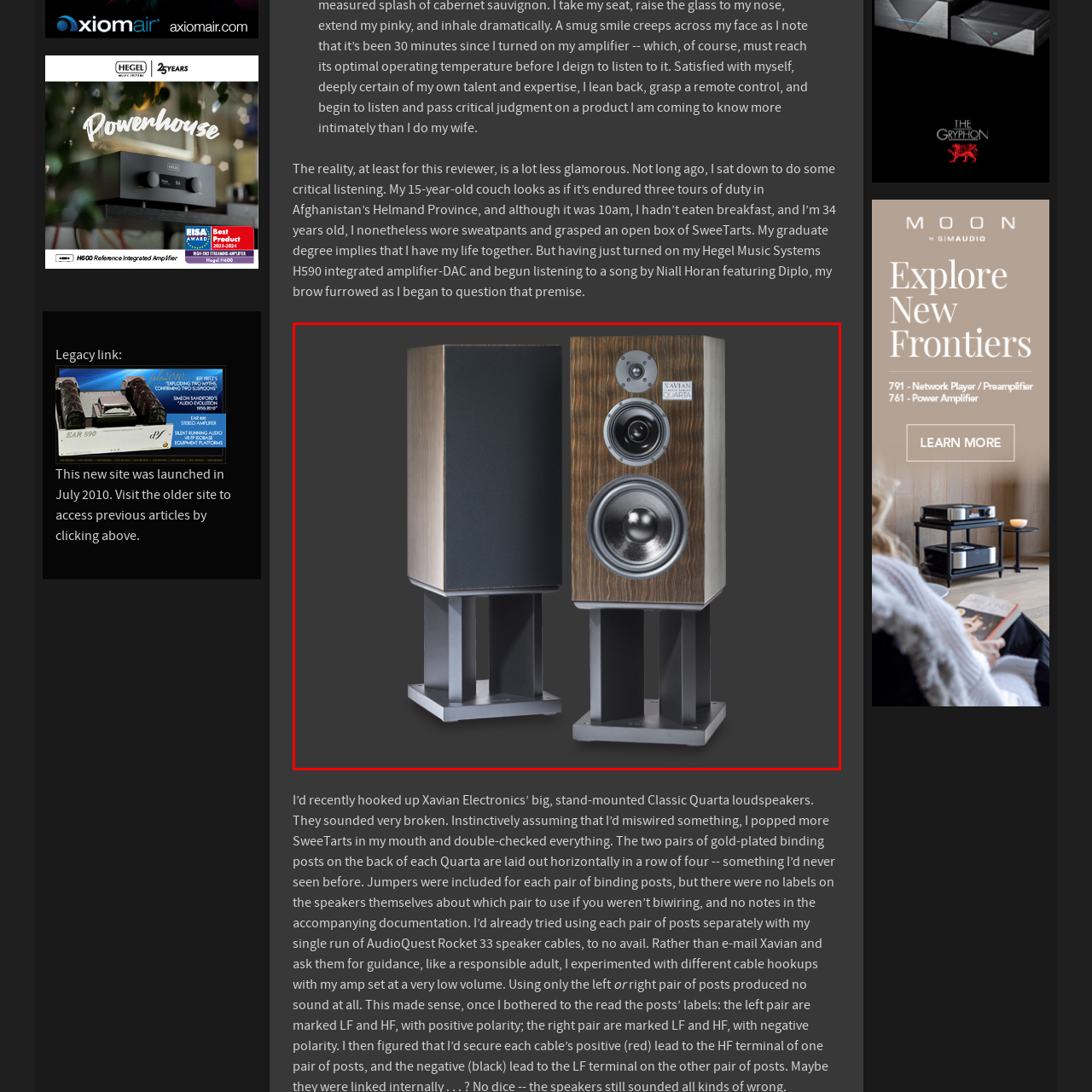Please provide a one-word or phrase response to the following question by examining the image within the red boundary:
Is the design of the speakers symmetrical?

Yes